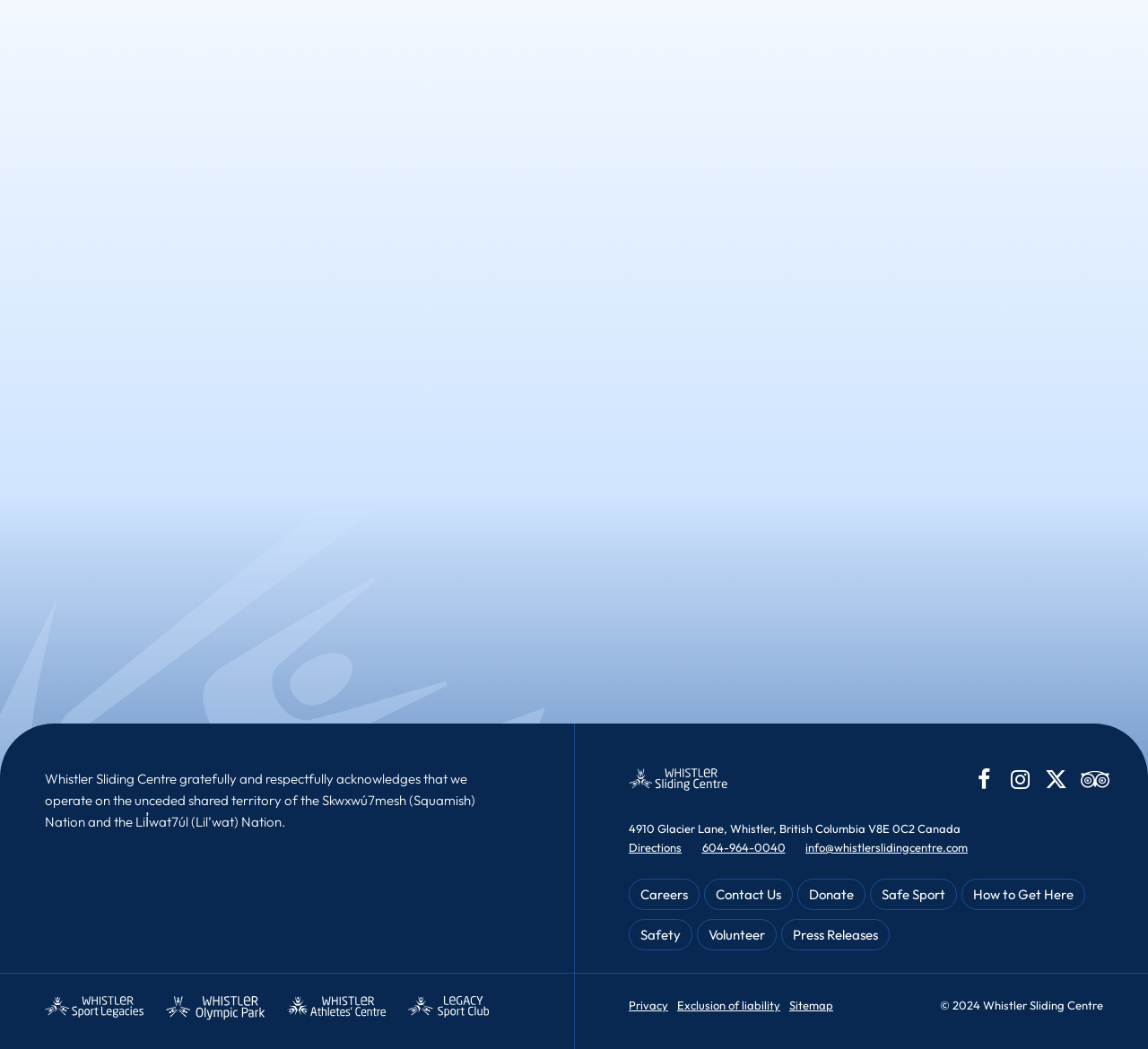Please determine the bounding box coordinates for the element that should be clicked to follow these instructions: "Contact Whistler Sliding Centre".

[0.611, 0.801, 0.699, 0.814]